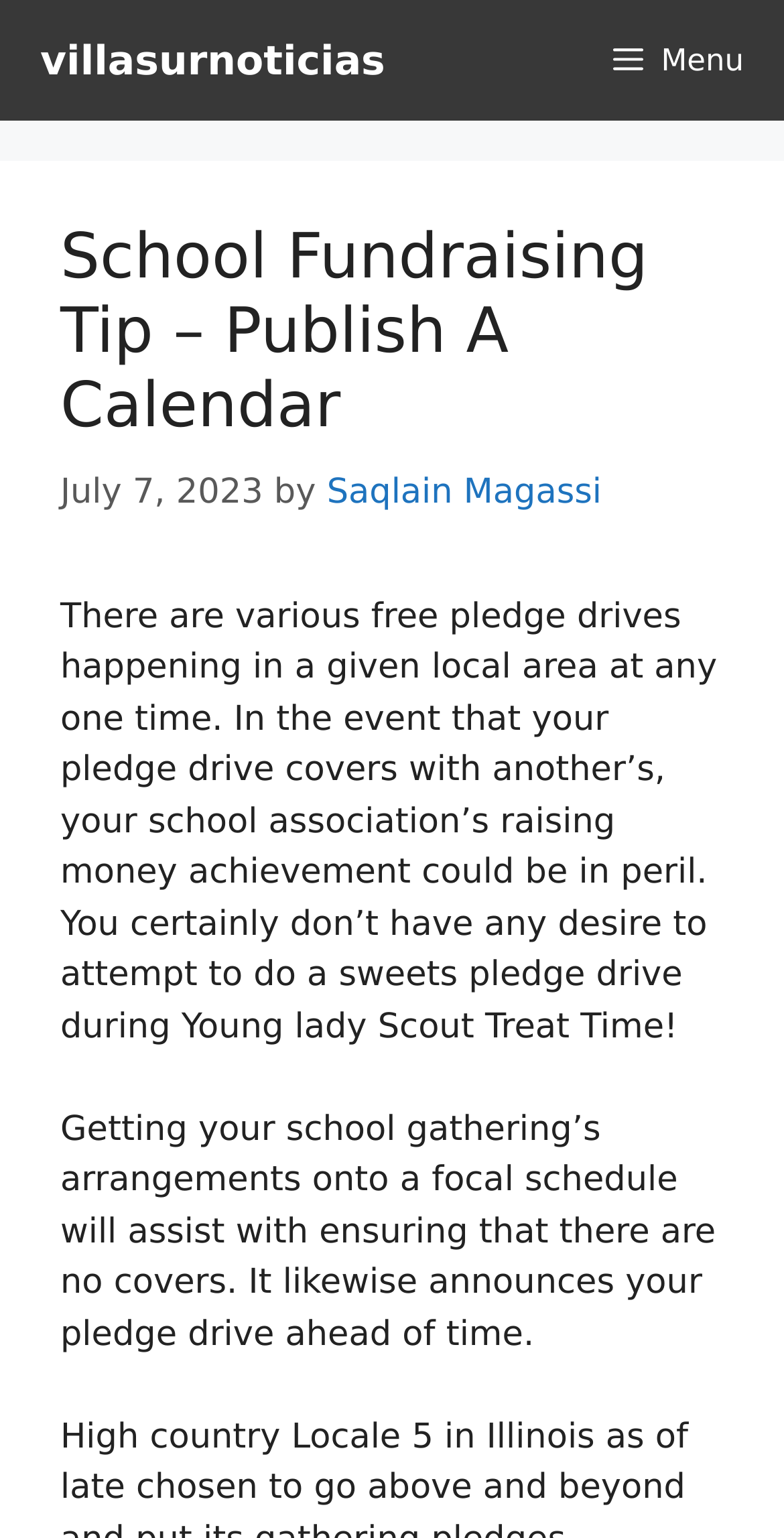Extract the main headline from the webpage and generate its text.

School Fundraising Tip – Publish A Calendar